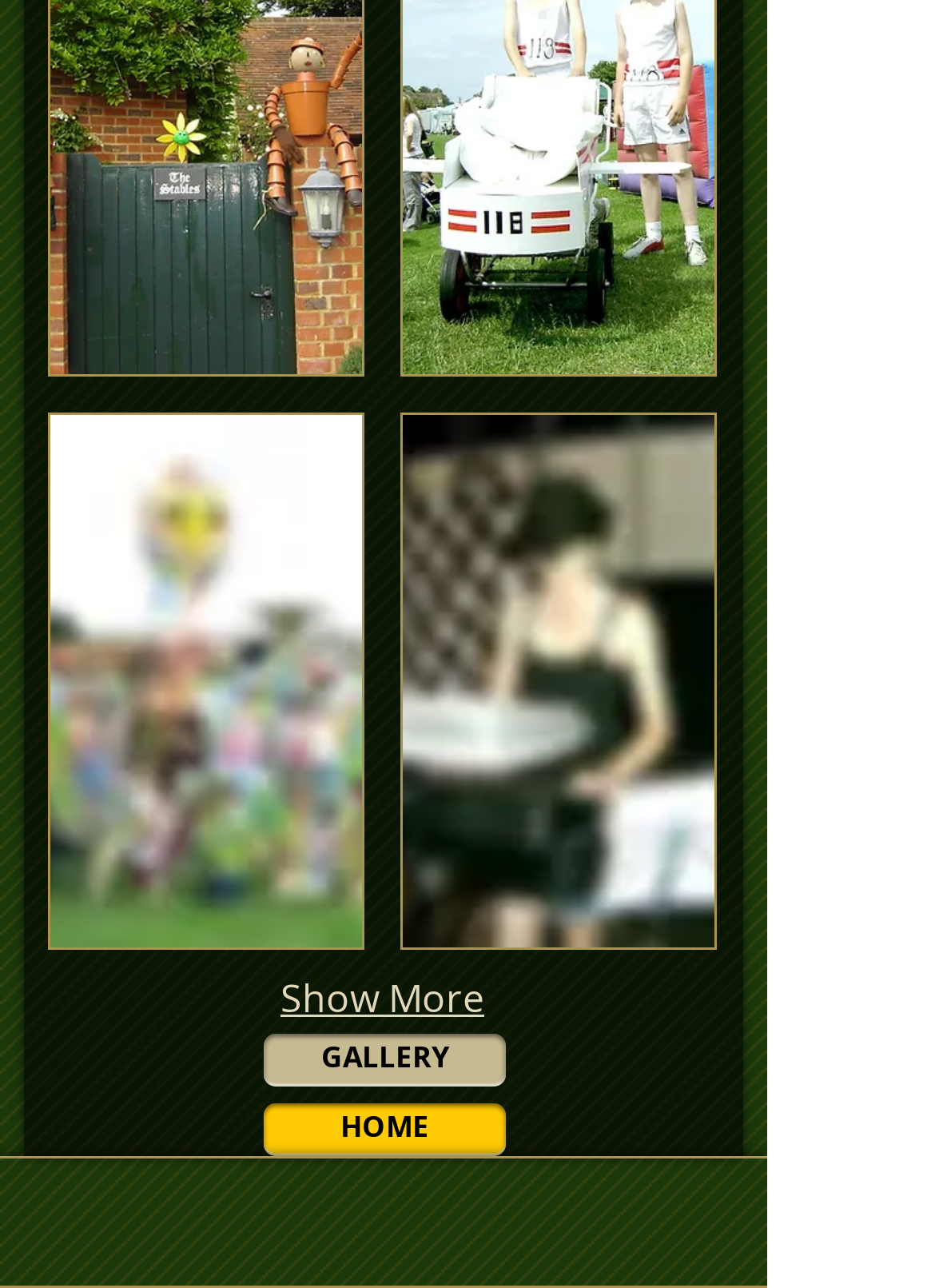Please mark the bounding box coordinates of the area that should be clicked to carry out the instruction: "Visit HOME page".

[0.282, 0.856, 0.541, 0.897]